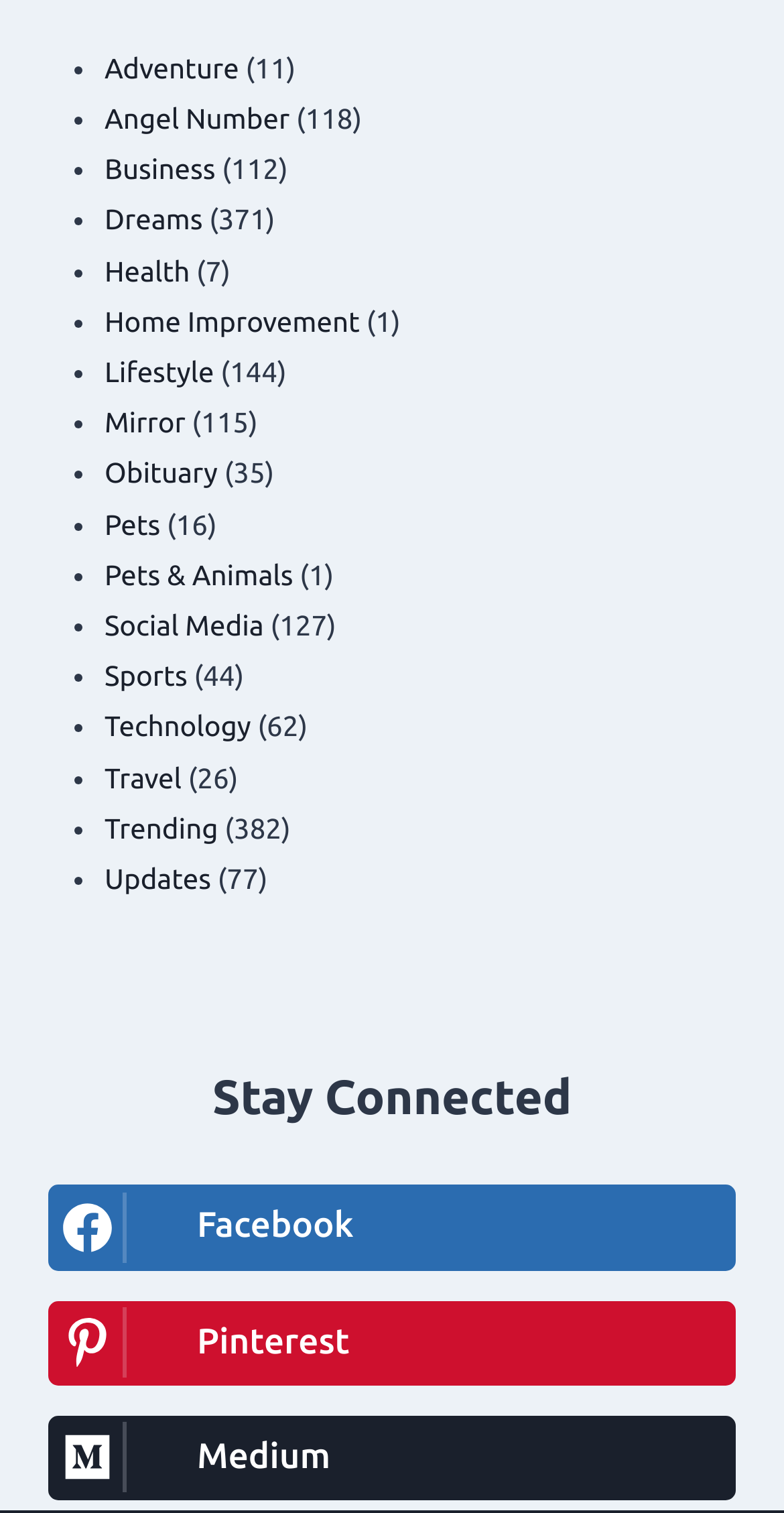Please locate the clickable area by providing the bounding box coordinates to follow this instruction: "Click on Travel".

[0.133, 0.503, 0.232, 0.524]